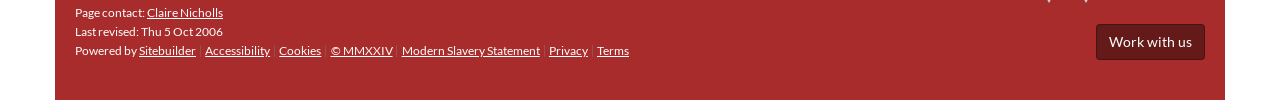What is the name of the page owner?
Please respond to the question with a detailed and thorough explanation.

The answer can be found by looking at the link element with the text 'Claire Nicholls' which is described as 'controls: email-page-owner', indicating that it is the page owner's email address.